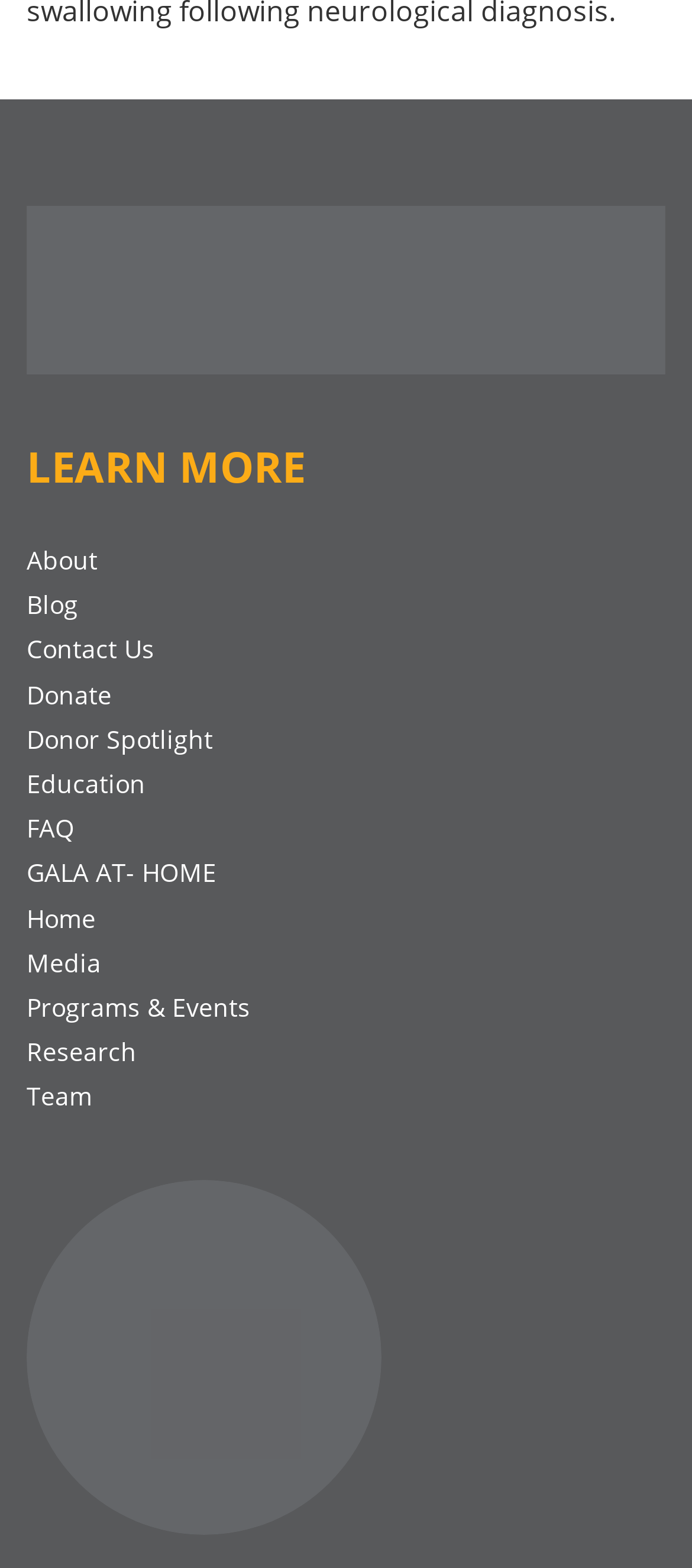Provide your answer in a single word or phrase: 
Is there a 'Donate' link in the navigation menu?

Yes